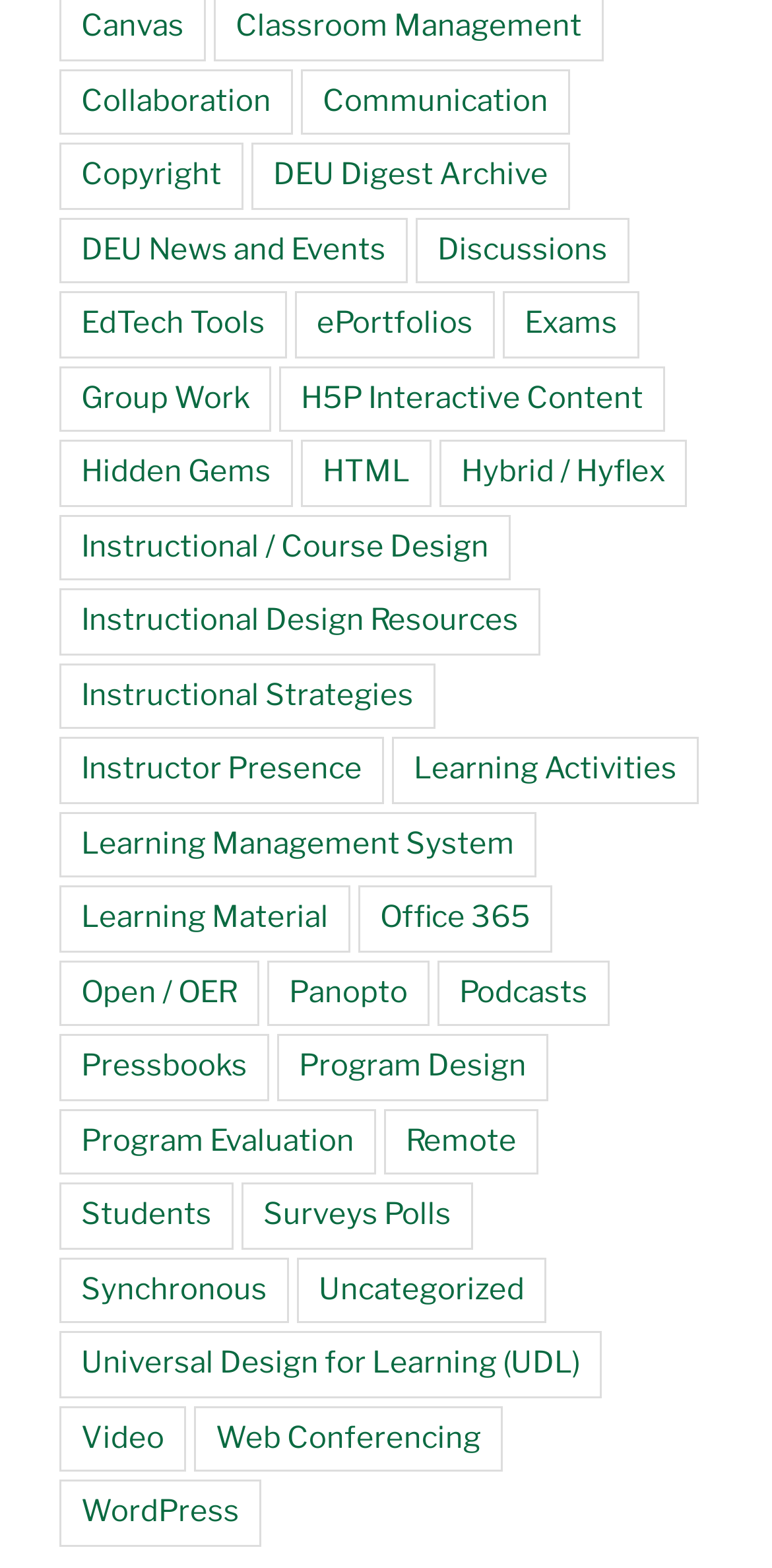Provide the bounding box coordinates of the HTML element described by the text: "Exams". The coordinates should be in the format [left, top, right, bottom] with values between 0 and 1.

[0.651, 0.186, 0.828, 0.228]